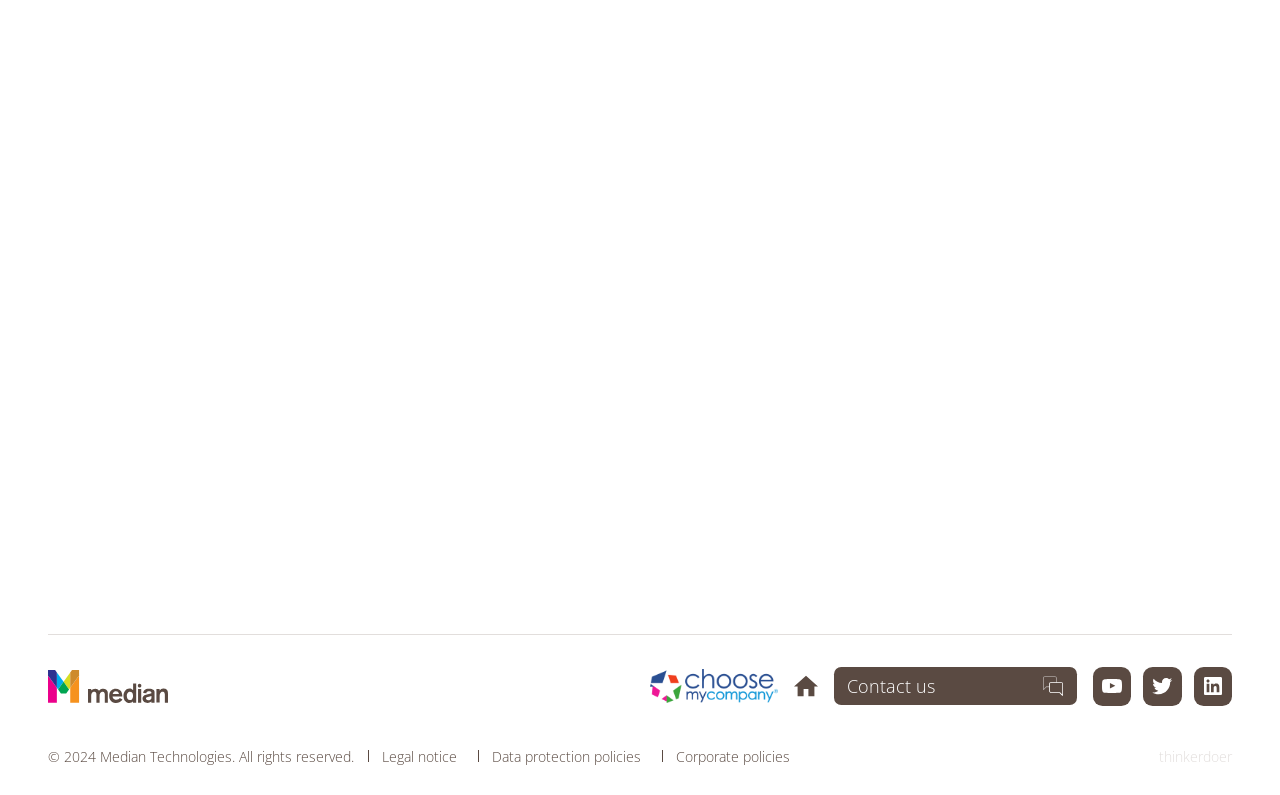What is the name of the certified index?
Provide a concise answer using a single word or phrase based on the image.

HappyIndex@Work